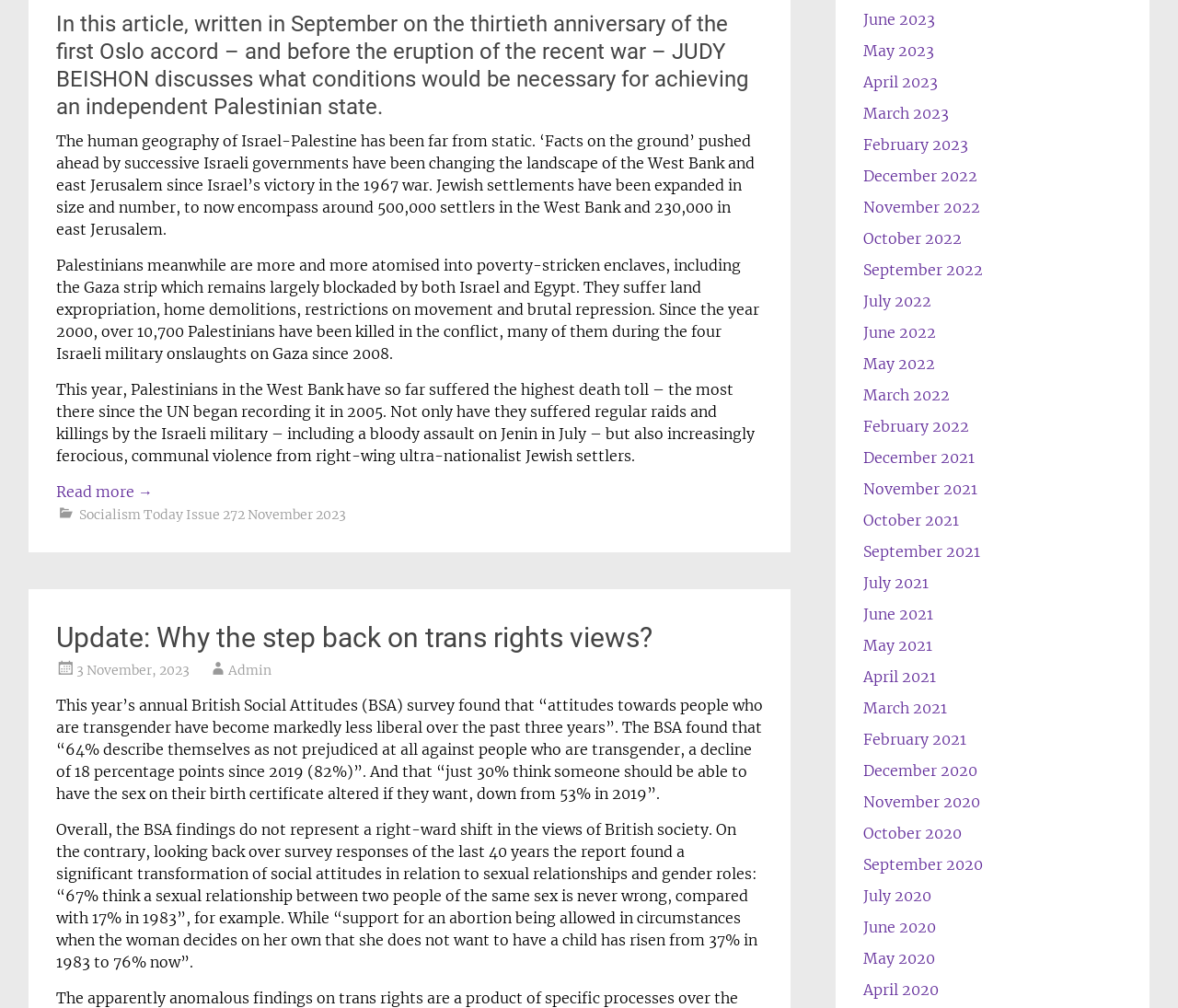Please give a succinct answer using a single word or phrase:
What is the topic of the first article?

Israel-Palestine